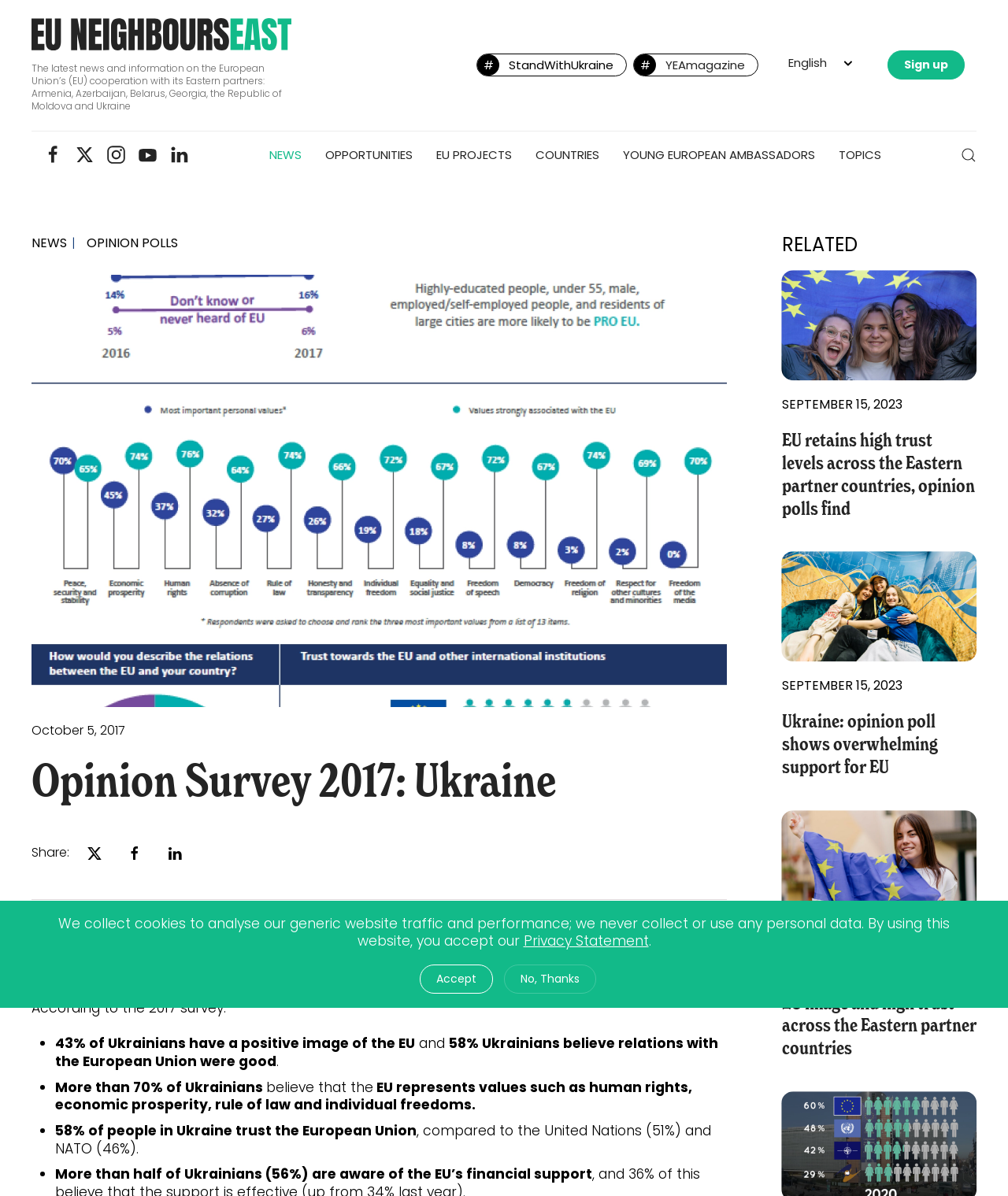Locate the bounding box coordinates of the area you need to click to fulfill this instruction: 'Click the 'OPINION POLLS' link'. The coordinates must be in the form of four float numbers ranging from 0 to 1: [left, top, right, bottom].

[0.086, 0.195, 0.177, 0.21]